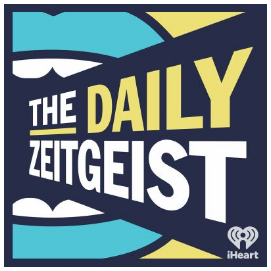What shape do the graphic elements resemble?
Answer the question with a thorough and detailed explanation.

The graphic elements in the logo resemble open mouths, which symbolize discussion and varied perspectives, reflecting the podcast's focus on current events and cultural commentary.